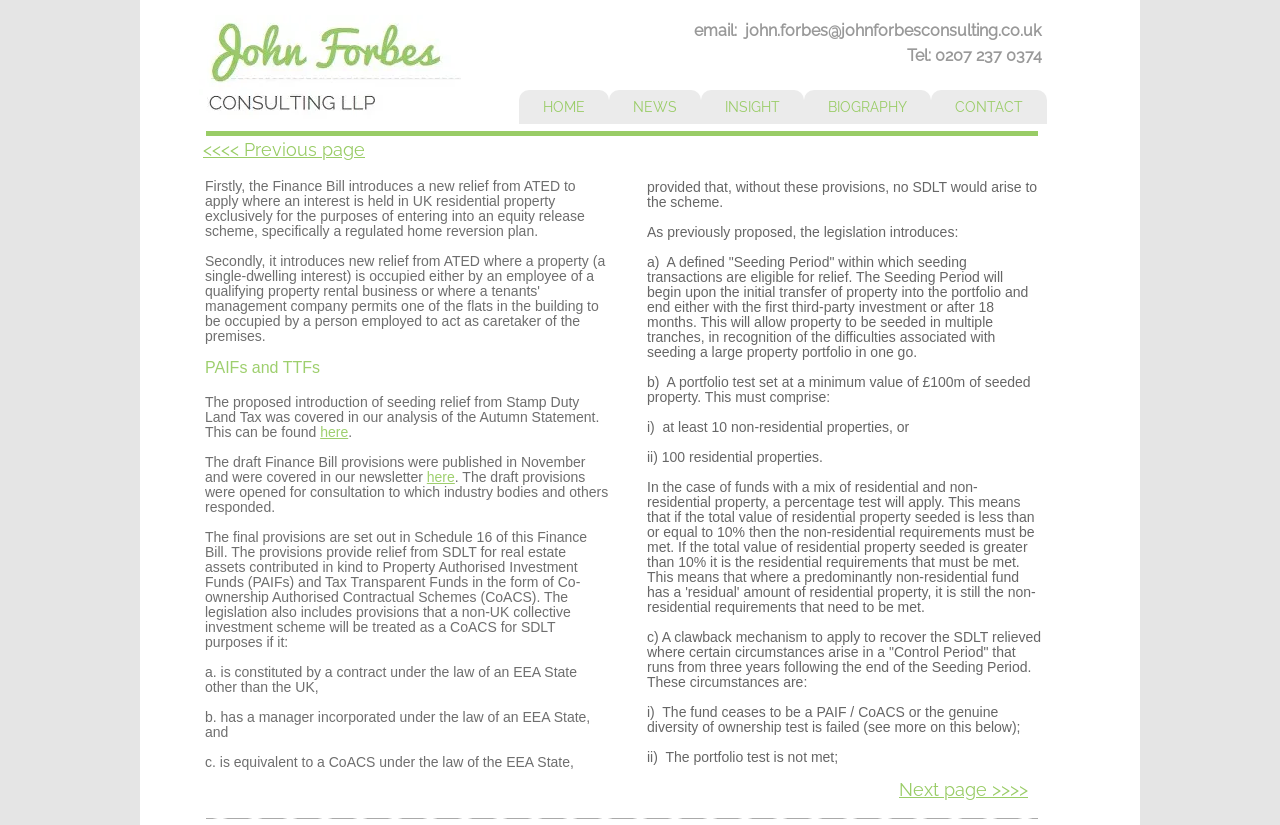Locate the bounding box coordinates of the clickable region necessary to complete the following instruction: "click the 'CONTACT' link". Provide the coordinates in the format of four float numbers between 0 and 1, i.e., [left, top, right, bottom].

[0.727, 0.109, 0.818, 0.15]